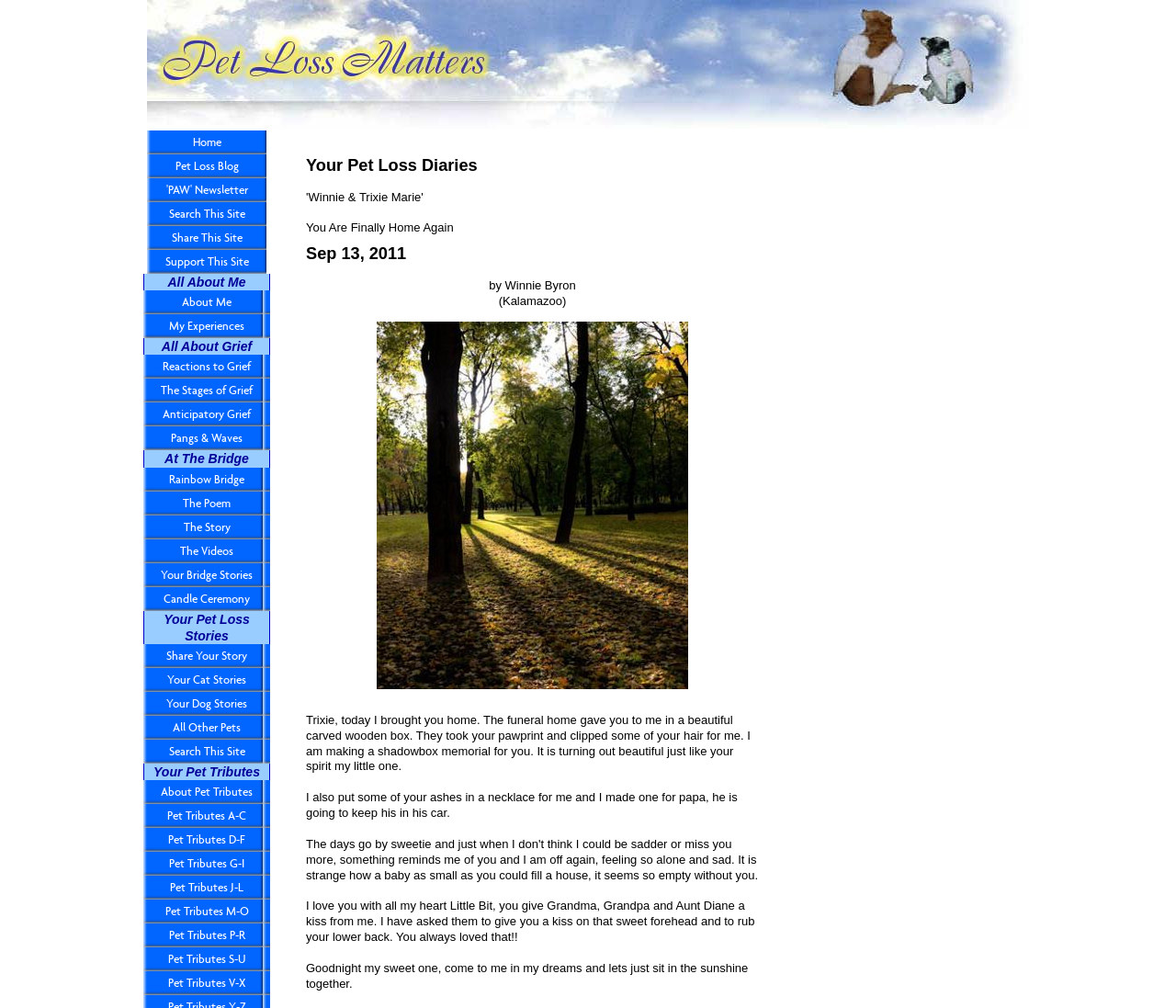Show the bounding box coordinates of the element that should be clicked to complete the task: "read pet loss blog".

[0.125, 0.153, 0.227, 0.177]